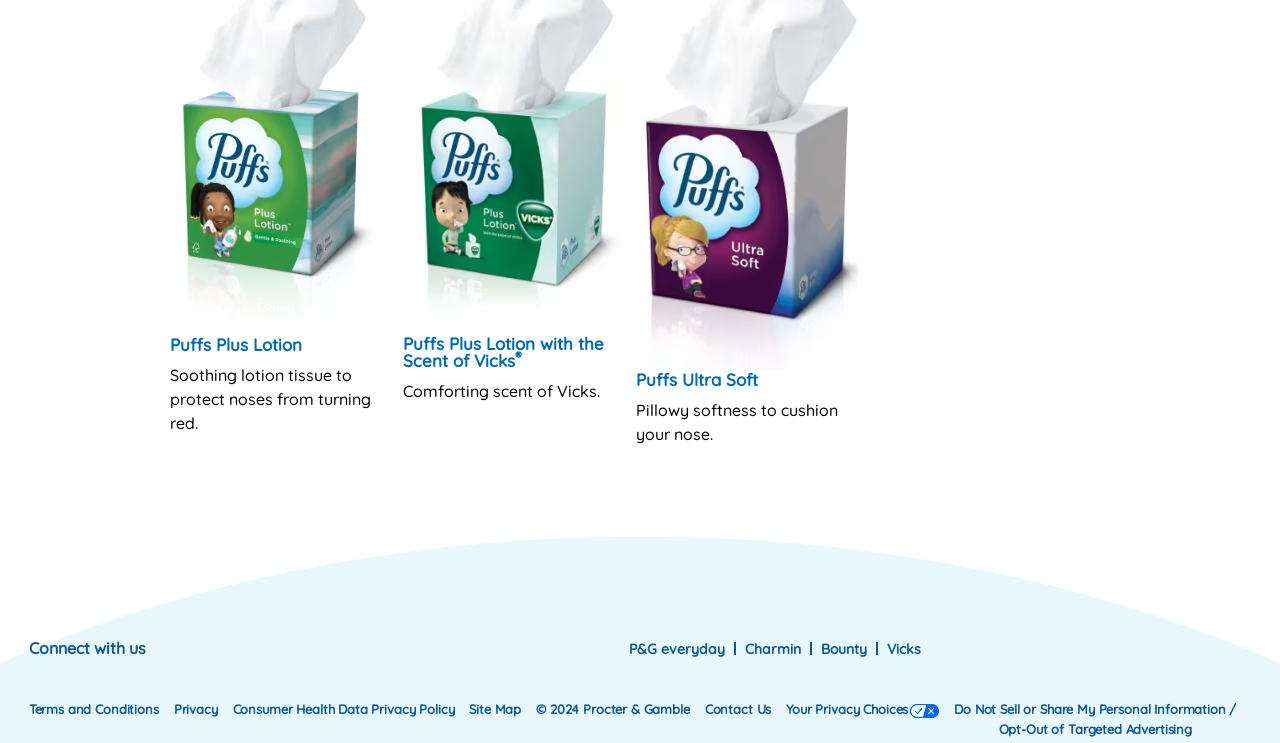How many social media links are available?
Please give a detailed and elaborate answer to the question based on the image.

The webpage provides links to five social media platforms, namely Facebook, Twitter, Youtube, Instagram, and P&G everyday, which can be found at the bottom of the page.